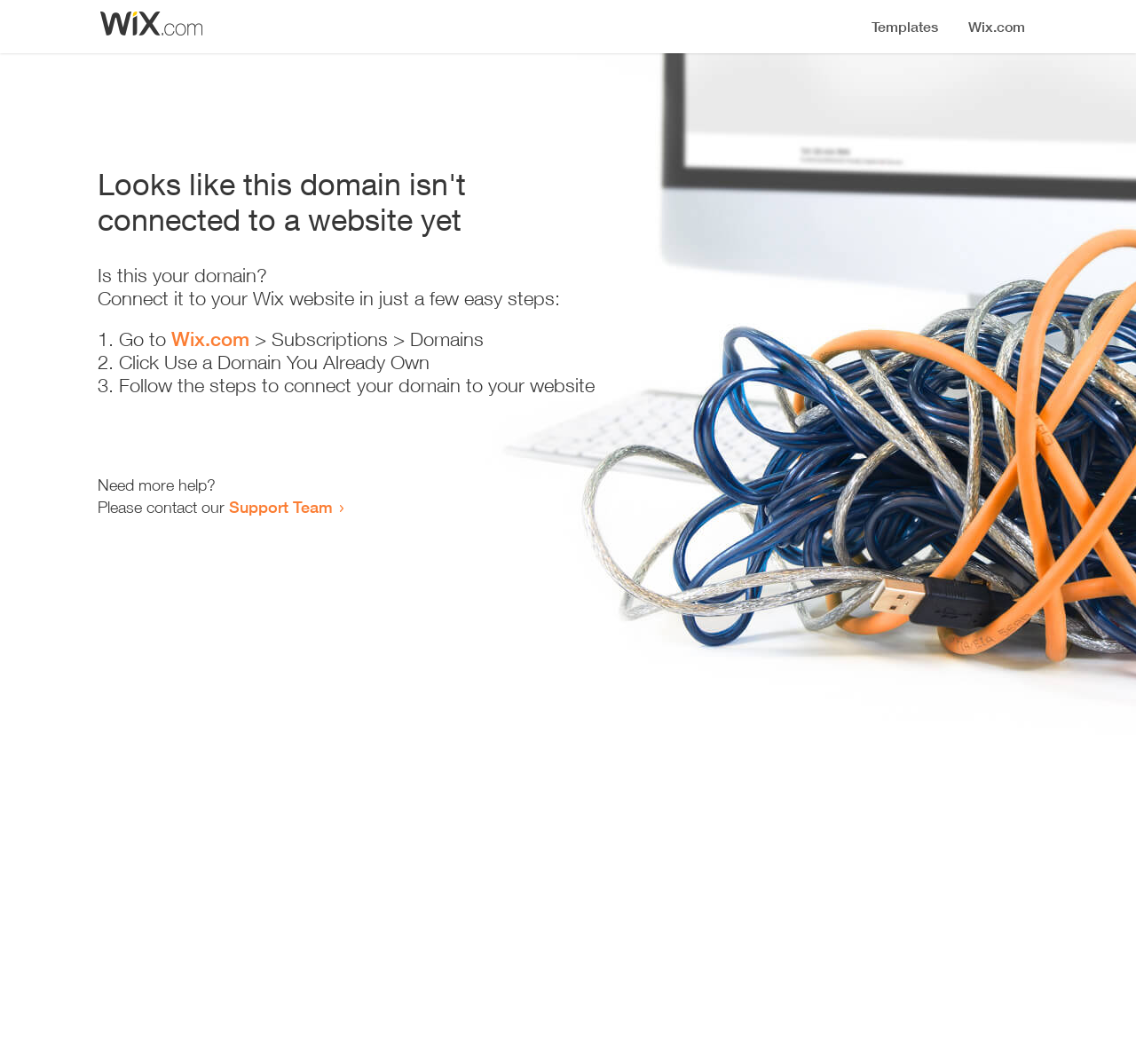Determine the bounding box for the UI element as described: "Wix.com". The coordinates should be represented as four float numbers between 0 and 1, formatted as [left, top, right, bottom].

[0.151, 0.308, 0.22, 0.329]